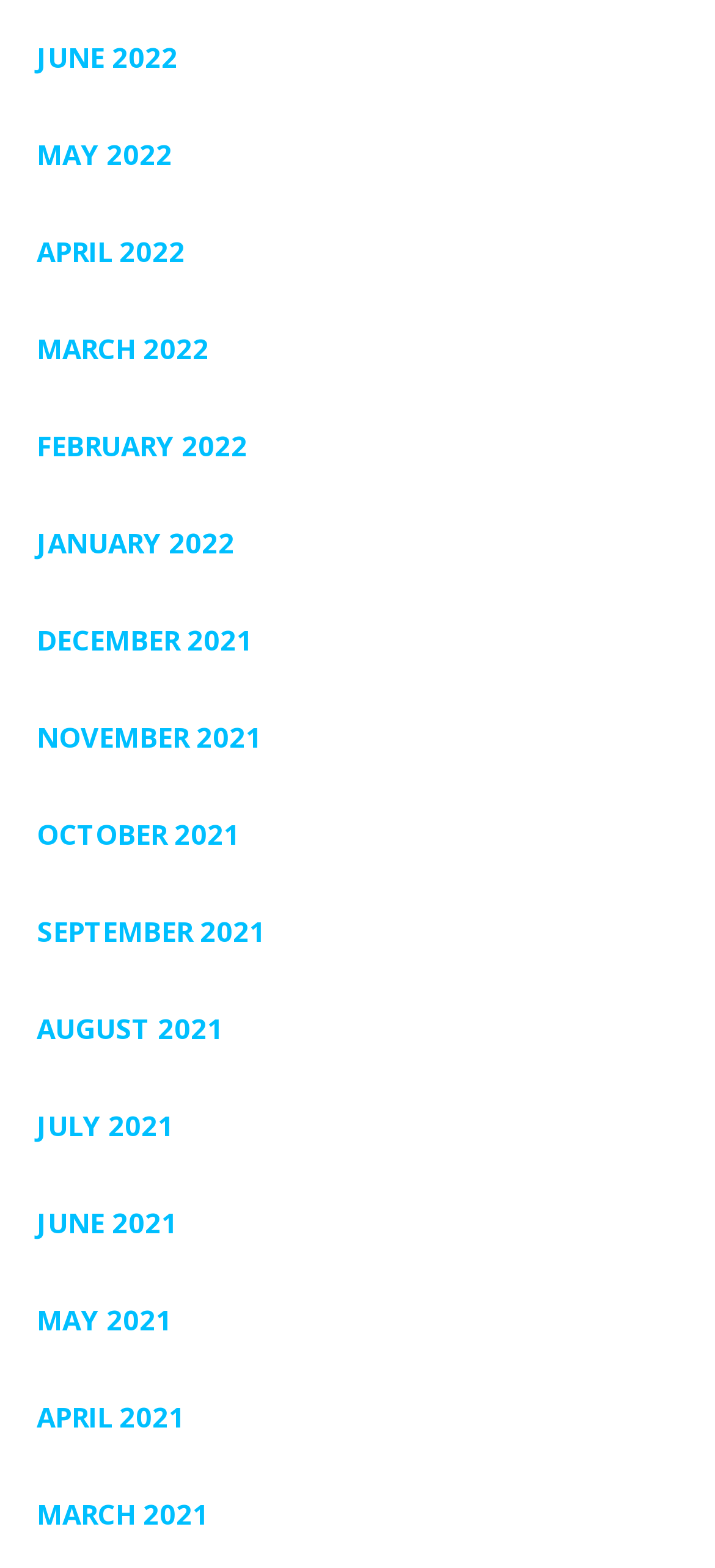Identify the bounding box coordinates for the element that needs to be clicked to fulfill this instruction: "view April 2022". Provide the coordinates in the format of four float numbers between 0 and 1: [left, top, right, bottom].

[0.051, 0.129, 0.949, 0.191]